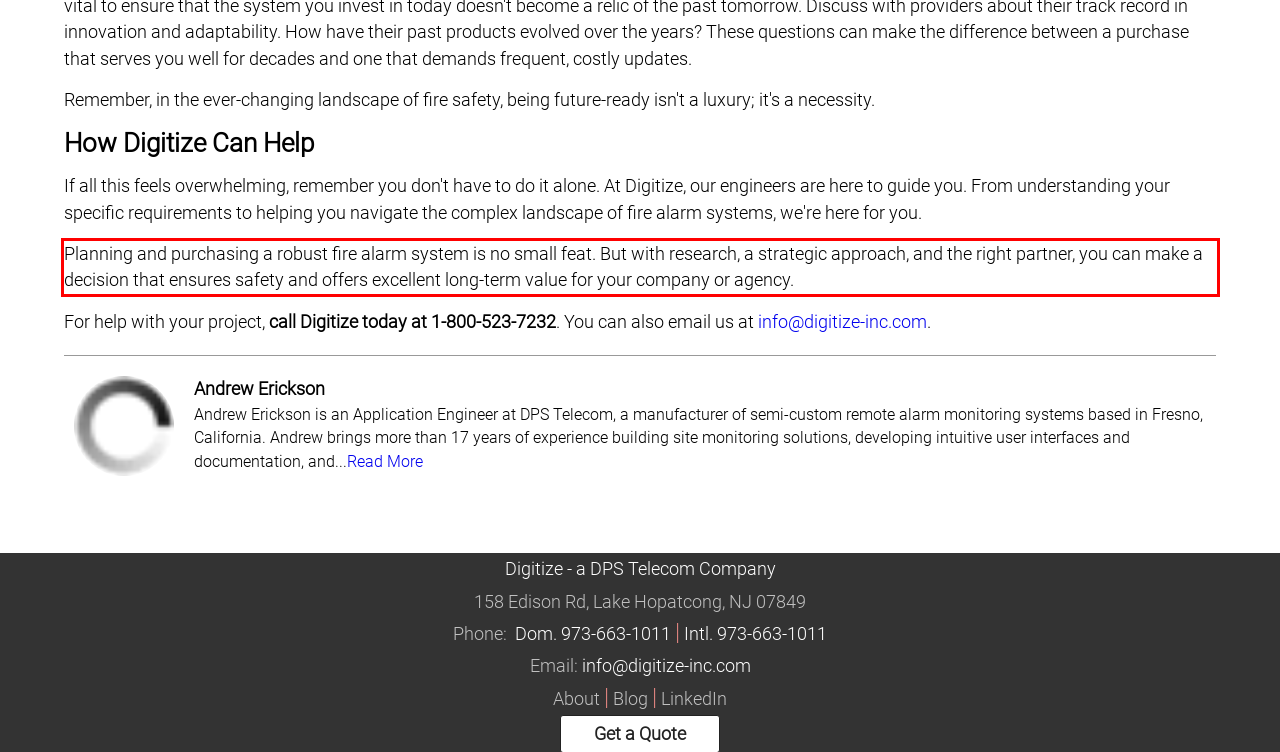Extract and provide the text found inside the red rectangle in the screenshot of the webpage.

Planning and purchasing a robust fire alarm system is no small feat. But with research, a strategic approach, and the right partner, you can make a decision that ensures safety and offers excellent long-term value for your company or agency.